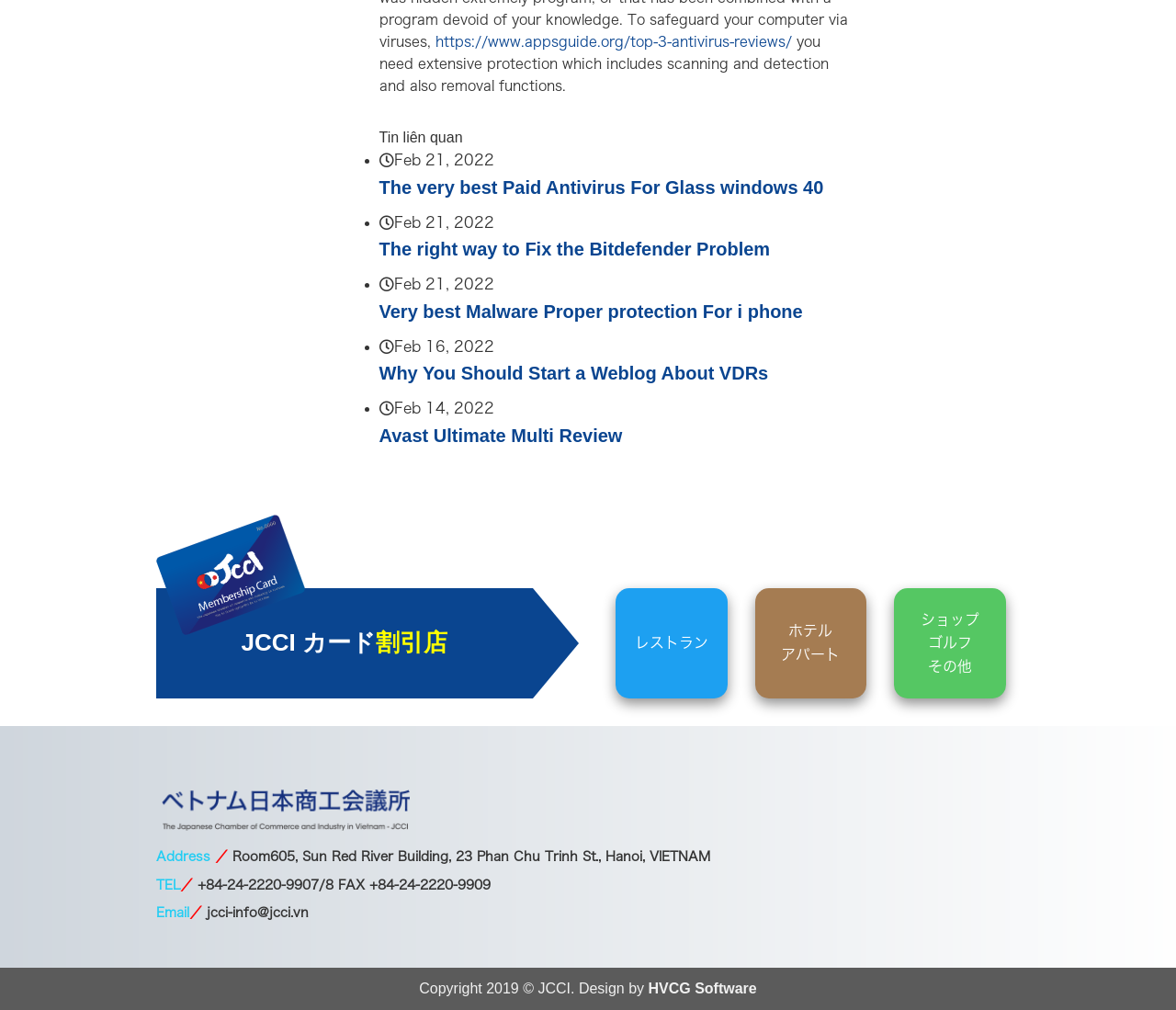Determine the bounding box coordinates for the HTML element described here: "ショップ ゴルフ その他".

[0.76, 0.582, 0.855, 0.692]